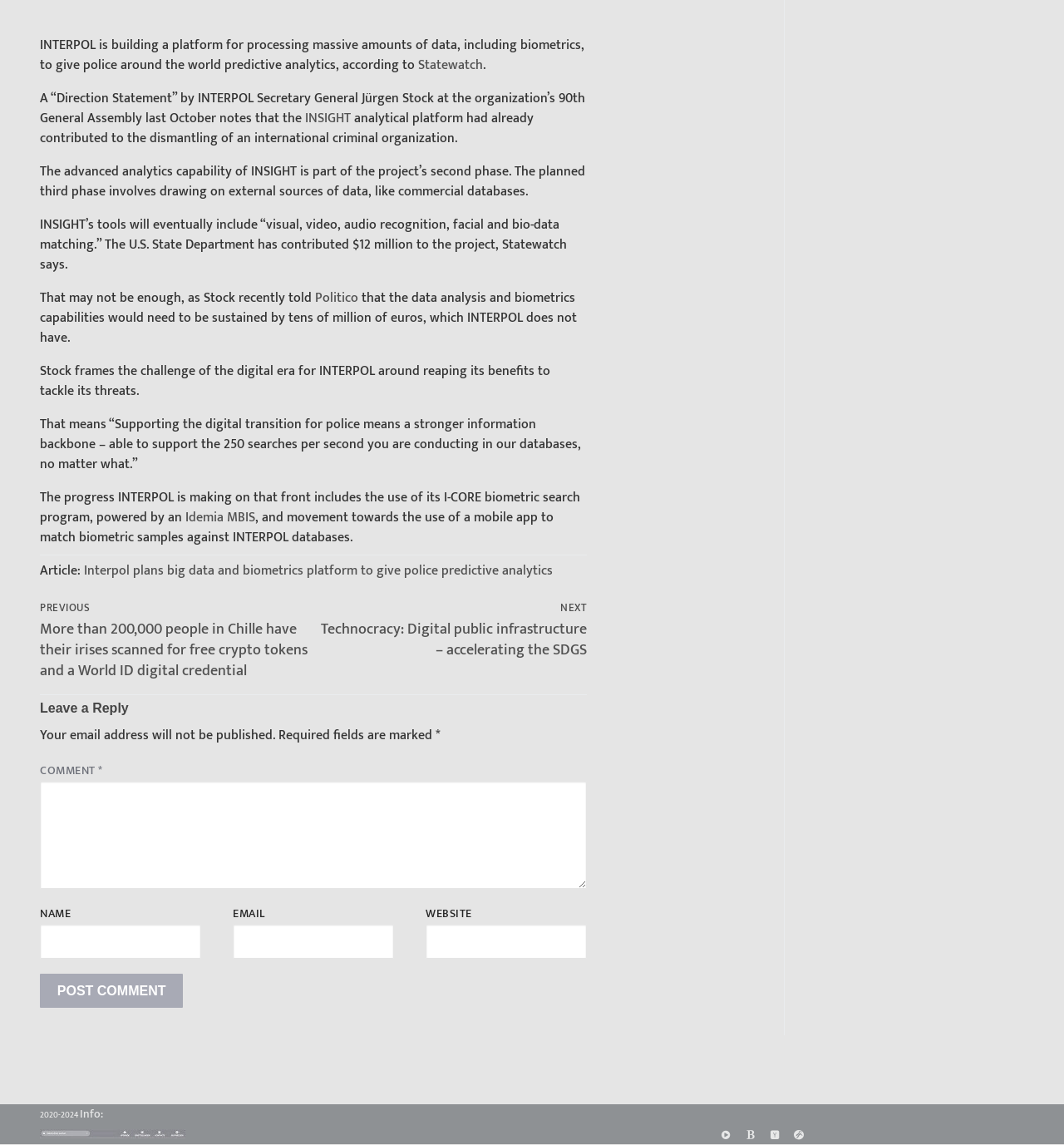Refer to the element description Info: and identify the corresponding bounding box in the screenshot. Format the coordinates as (top-left x, top-left y, bottom-right x, bottom-right y) with values in the range of 0 to 1.

[0.075, 0.965, 0.097, 0.981]